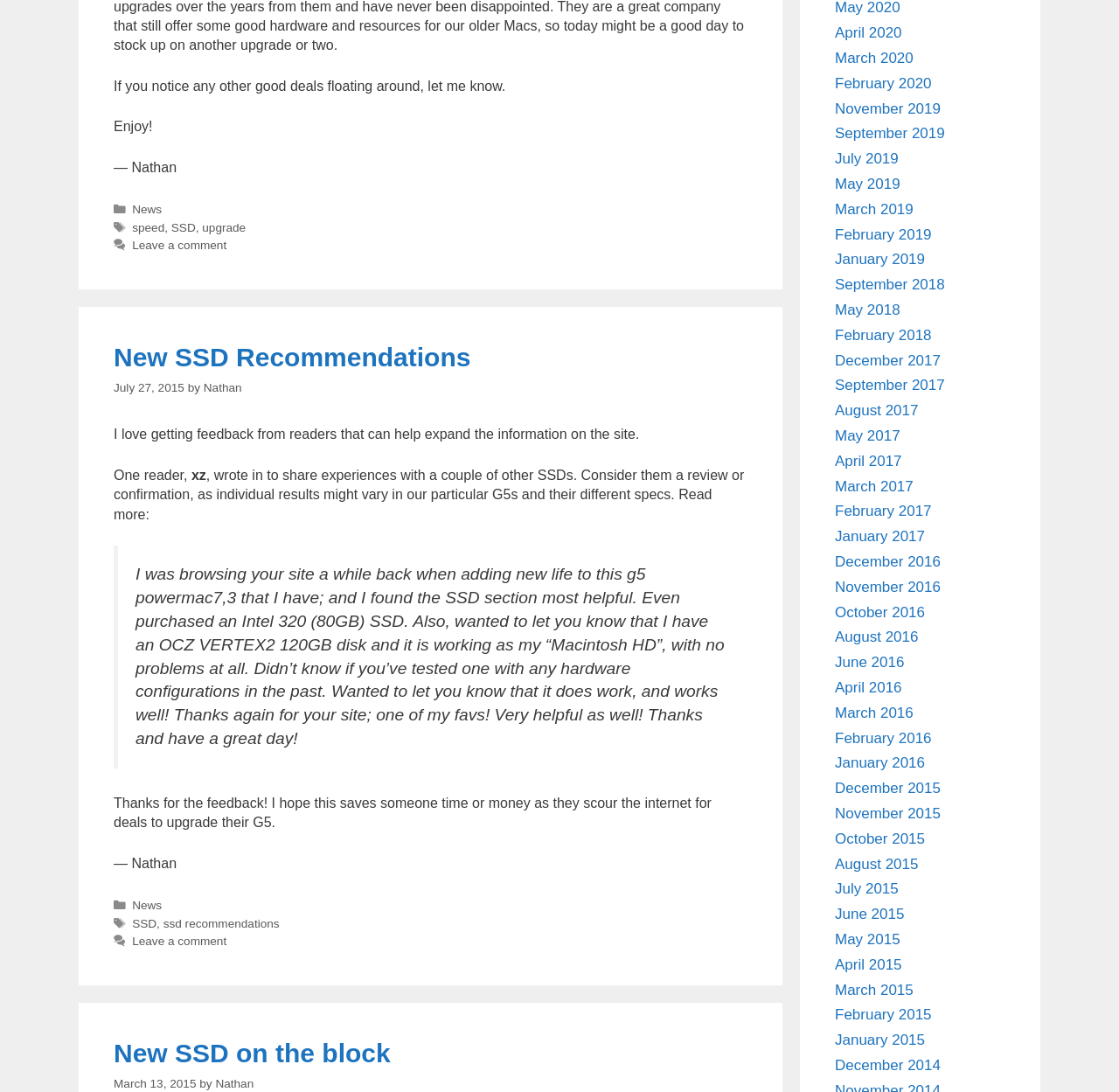What is the date of the article?
Answer the question based on the image using a single word or a brief phrase.

July 27, 2015